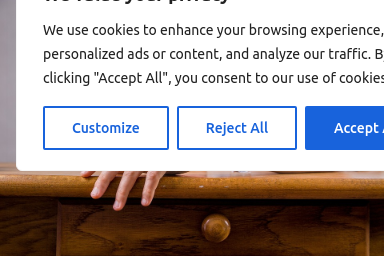What is the purpose of using cookies?
Answer the question with a detailed and thorough explanation.

According to the detailed explanation in the privacy notice overlay, the purpose of using cookies is to enhance the user's browsing experience, serve personalized ads or content, and analyze the website's traffic.